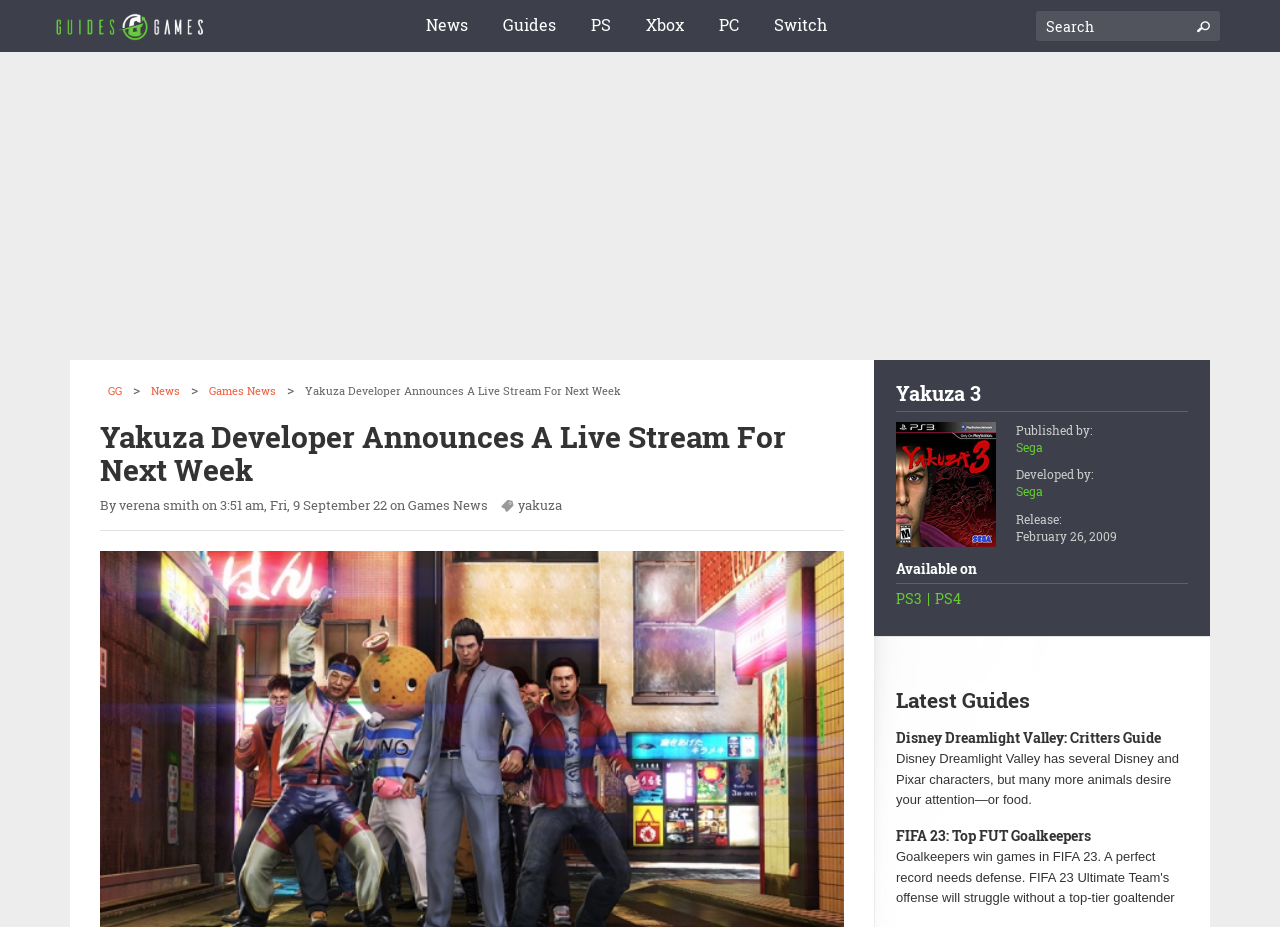What platforms is Yakuza 3 available on?
Could you answer the question with a detailed and thorough explanation?

The platforms that Yakuza 3 is available on are mentioned in the section below the game cover image, where it says 'Available on PS3 | PS4'.